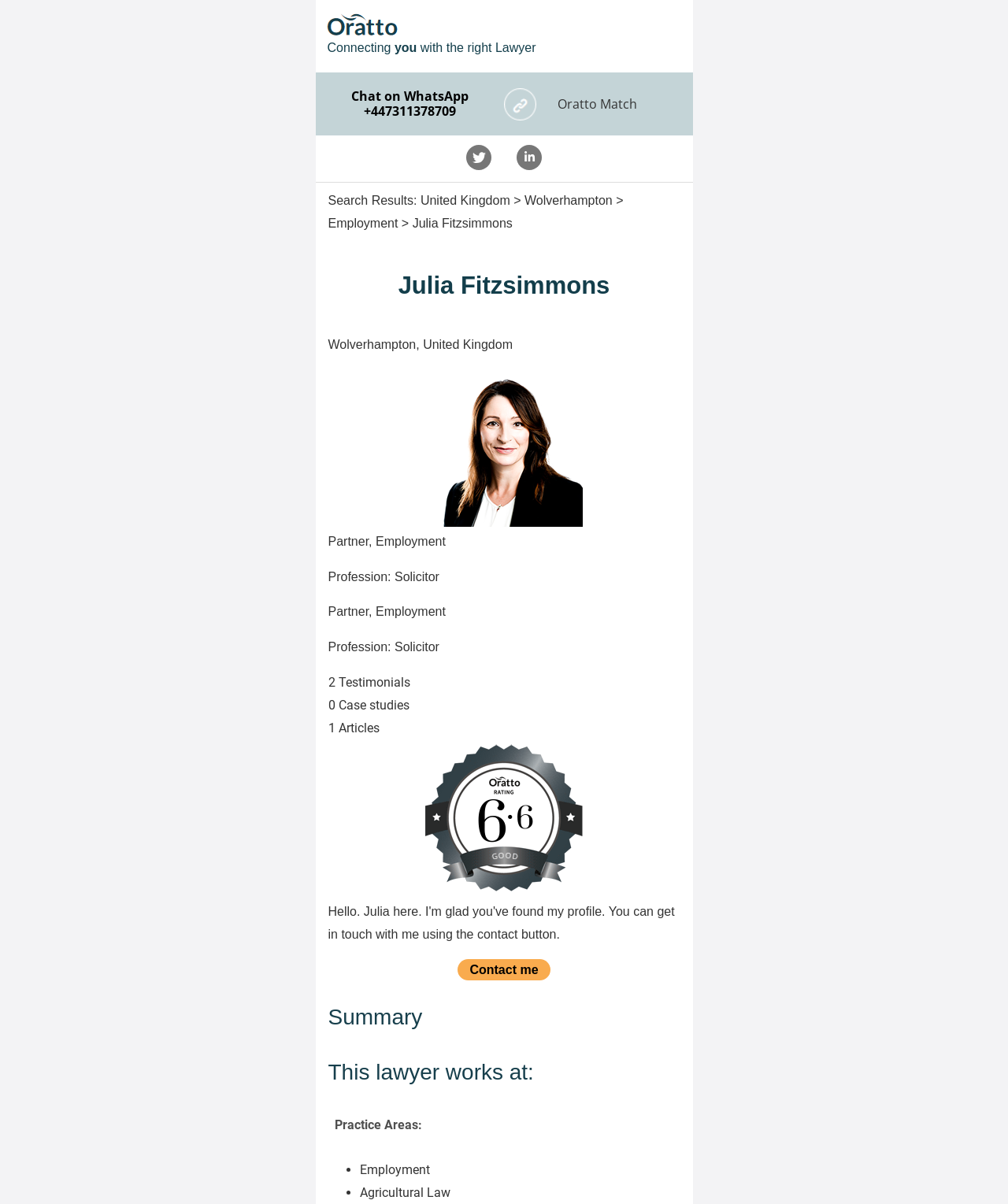Please give the bounding box coordinates of the area that should be clicked to fulfill the following instruction: "Chat with Julia Fitzsimmons on WhatsApp". The coordinates should be in the format of four float numbers from 0 to 1, i.e., [left, top, right, bottom].

[0.348, 0.073, 0.465, 0.087]